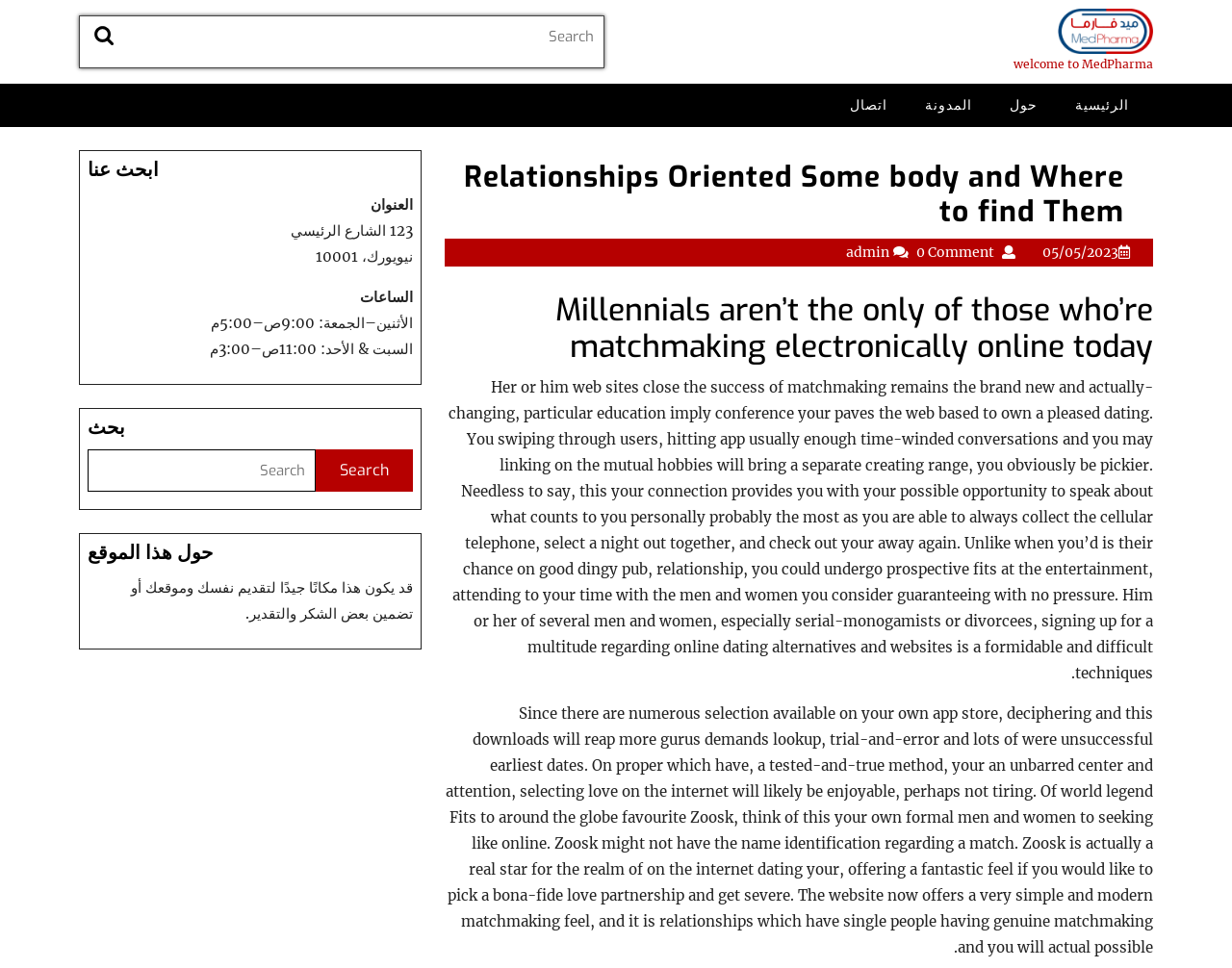Please identify the bounding box coordinates of the clickable element to fulfill the following instruction: "Search for something in the footer". The coordinates should be four float numbers between 0 and 1, i.e., [left, top, right, bottom].

[0.071, 0.464, 0.256, 0.508]